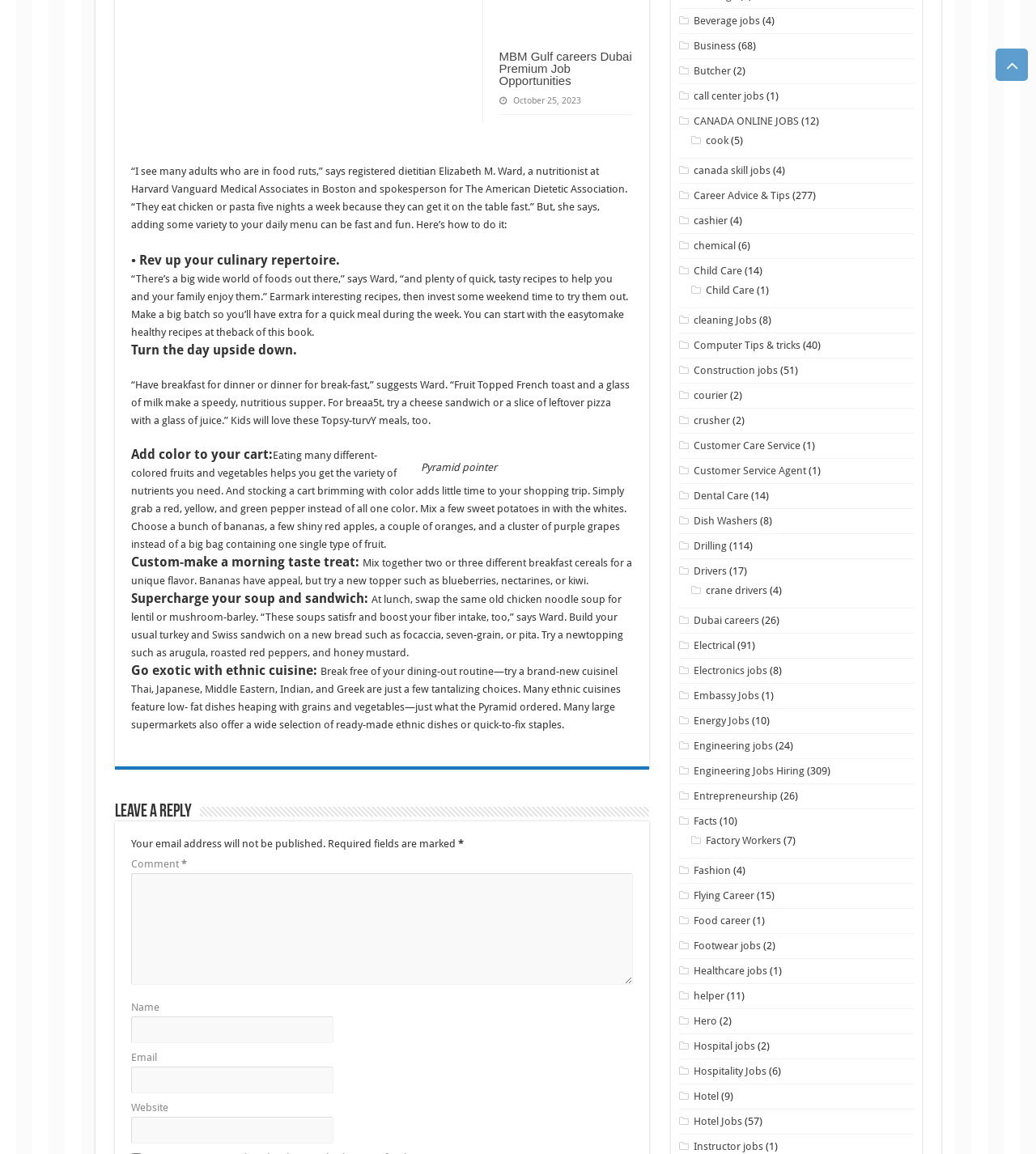Please locate the bounding box coordinates of the region I need to click to follow this instruction: "Click on the 'Beverage jobs' link".

[0.67, 0.013, 0.734, 0.023]